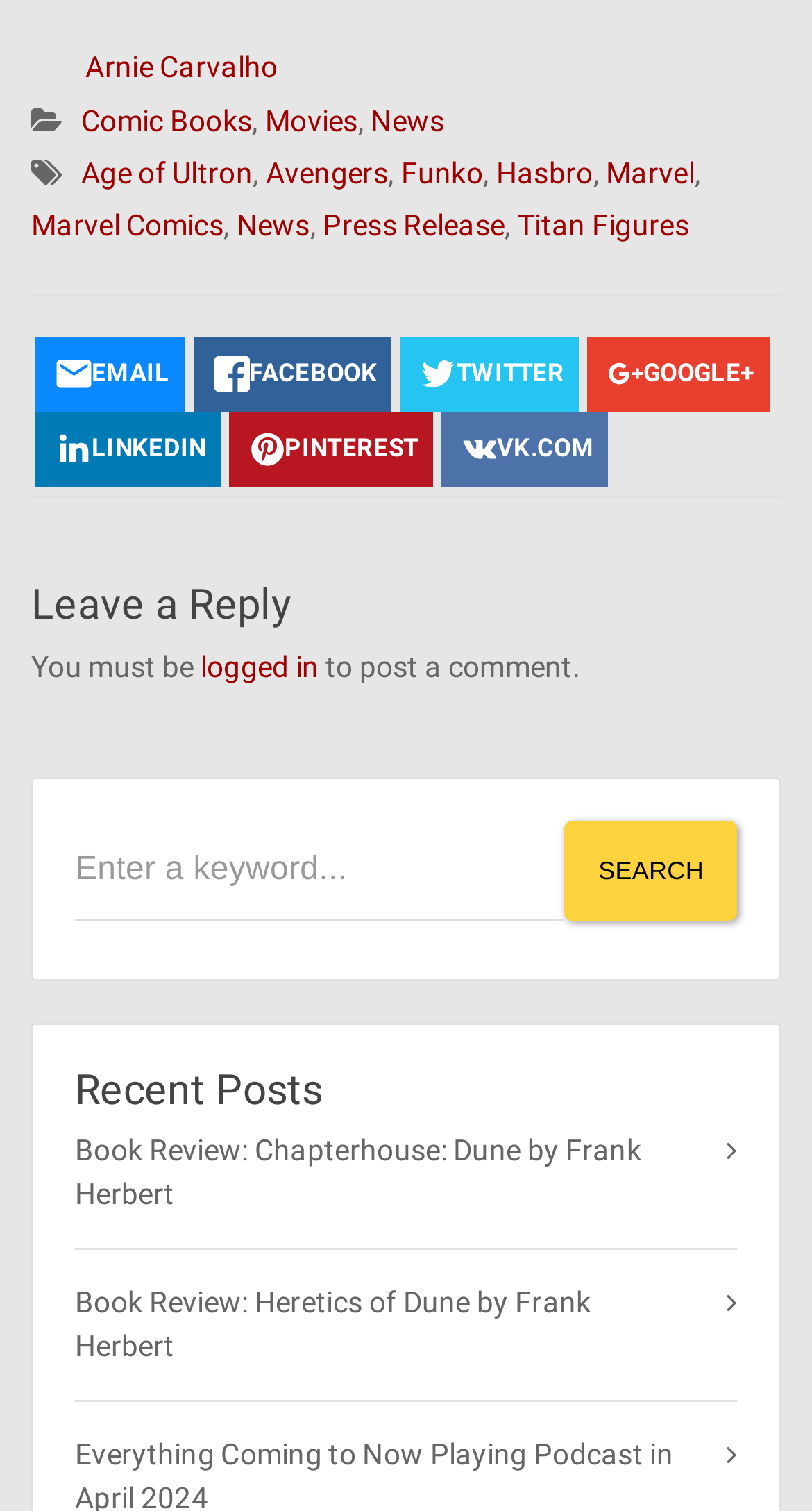How many social media links are there?
Using the image, respond with a single word or phrase.

5